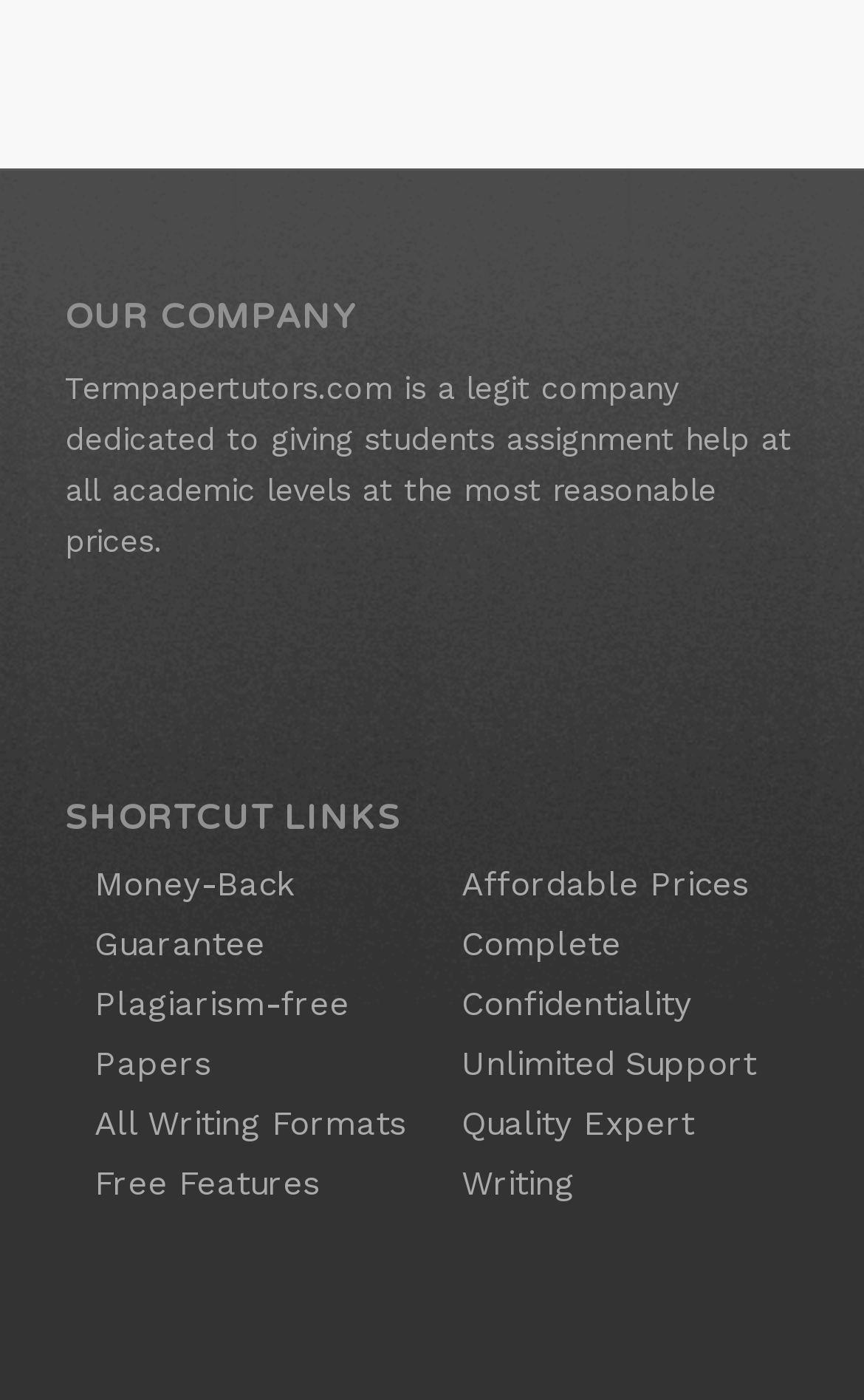What is the company's main goal? Using the information from the screenshot, answer with a single word or phrase.

Help students